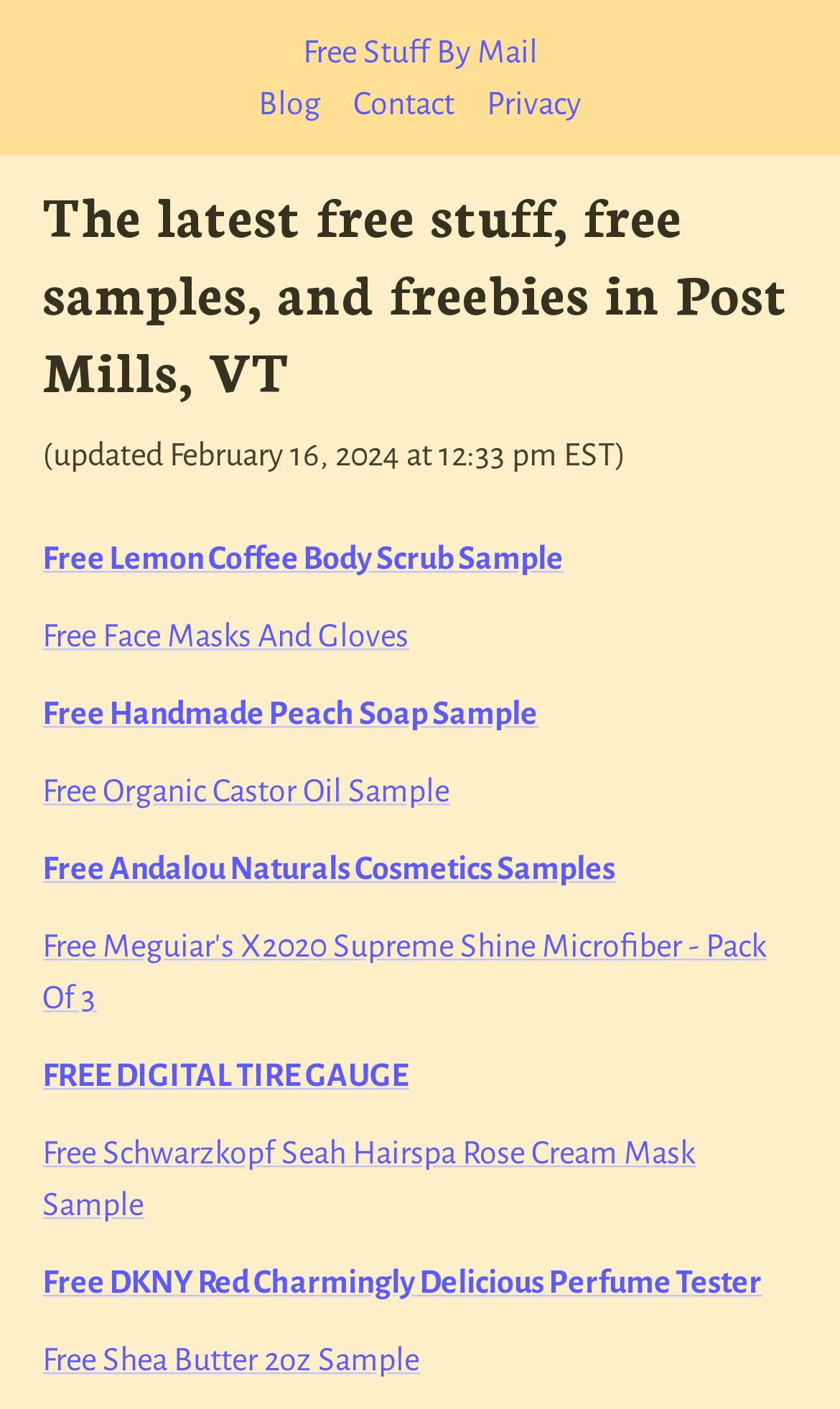Please determine the bounding box coordinates of the clickable area required to carry out the following instruction: "Get the 'FREE DIGITAL TIRE GAUGE' deal". The coordinates must be four float numbers between 0 and 1, represented as [left, top, right, bottom].

[0.05, 0.75, 0.486, 0.775]